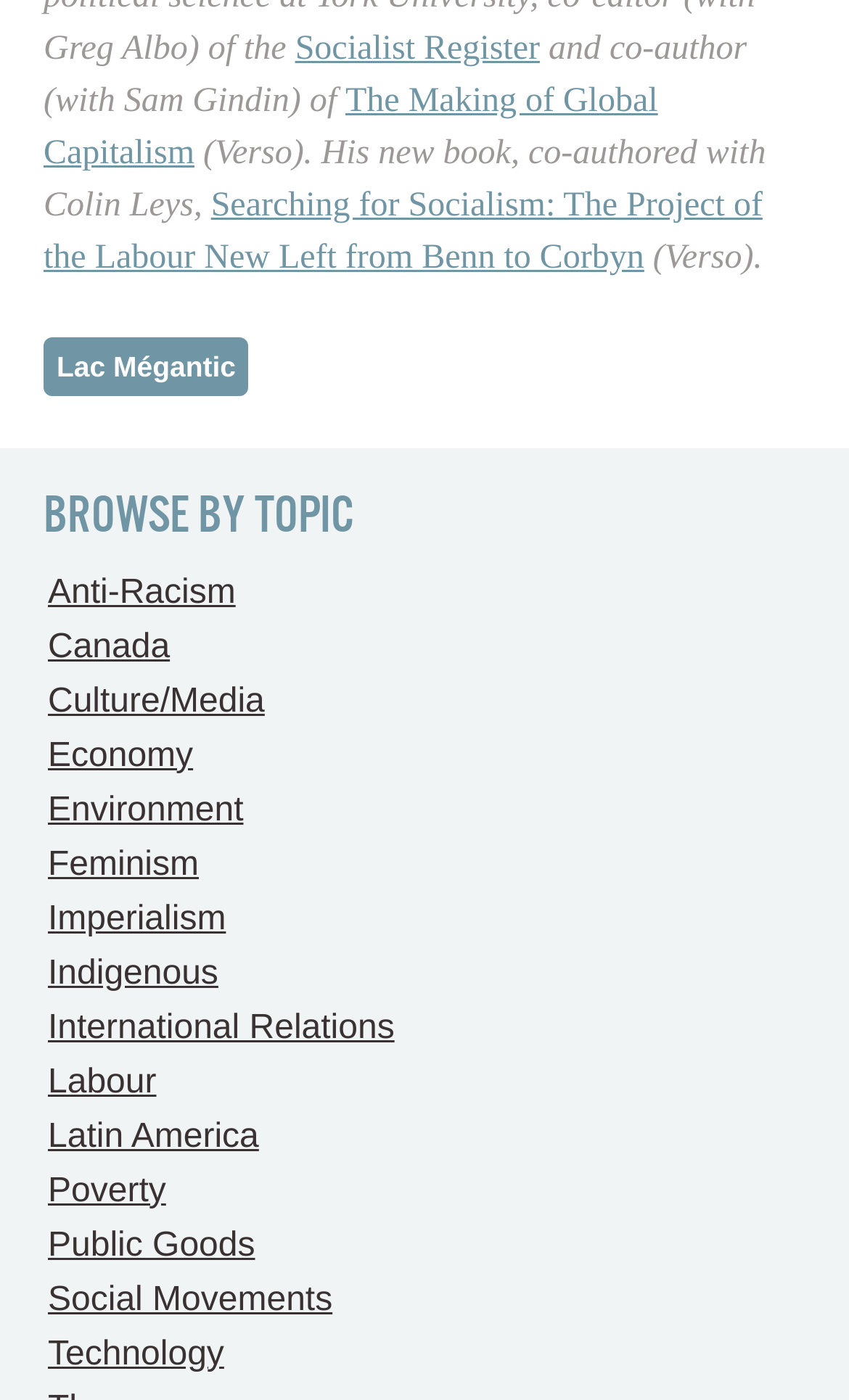What is the author's new book about?
Respond to the question with a well-detailed and thorough answer.

Based on the text, the author's new book is co-authored with Colin Leys, and it is about 'Searching for Socialism: The Project of the Labour New Left from Benn to Corbyn'.